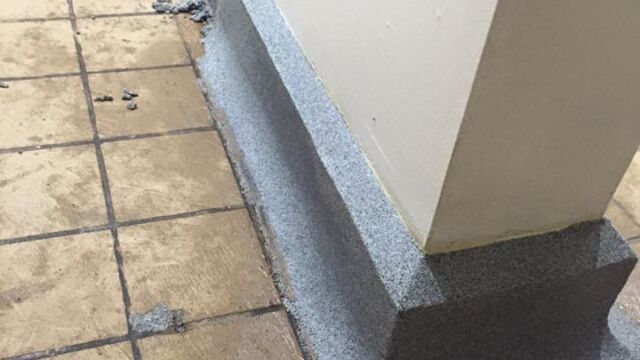Explain the scene depicted in the image, including all details.

The image showcases a construction detail where a pillar meets the floor, illustrating the application of a protective coating. The floor is tiled, and the area around the base of the pillar has been recently treated with a smooth gray coating, likely a floor coating or industrial paint. Some texture can be seen near the edge of the coating, indicating the ongoing process of finishing the work. This image is indicative of the high-quality industrial painting and coating services provided by Pro Finish Painting, highlighting their focus on detail and durability in environments that require robust solutions to manage wear and tear.